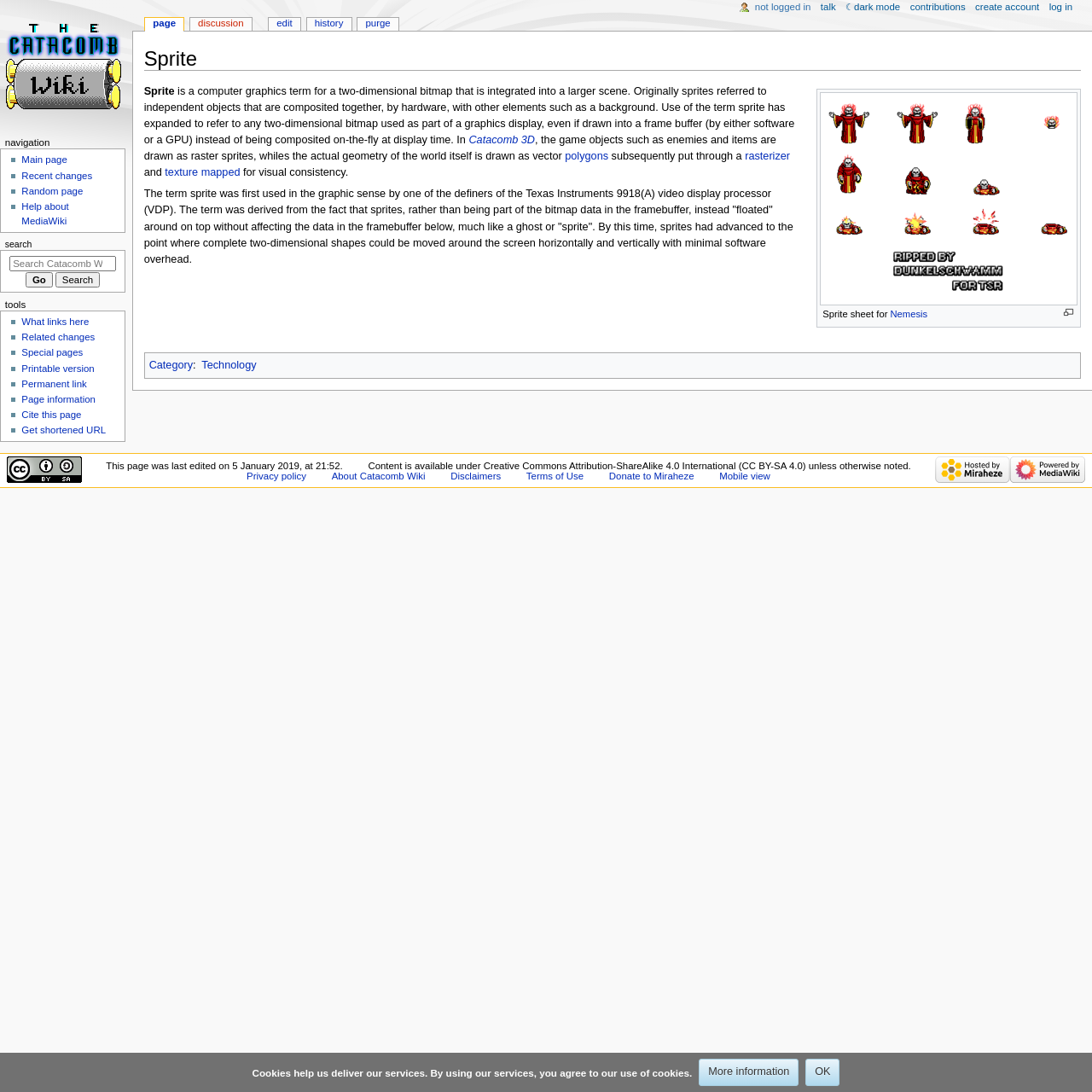Determine the bounding box coordinates for the element that should be clicked to follow this instruction: "Click the 'More information' button". The coordinates should be given as four float numbers between 0 and 1, in the format [left, top, right, bottom].

[0.64, 0.97, 0.731, 0.995]